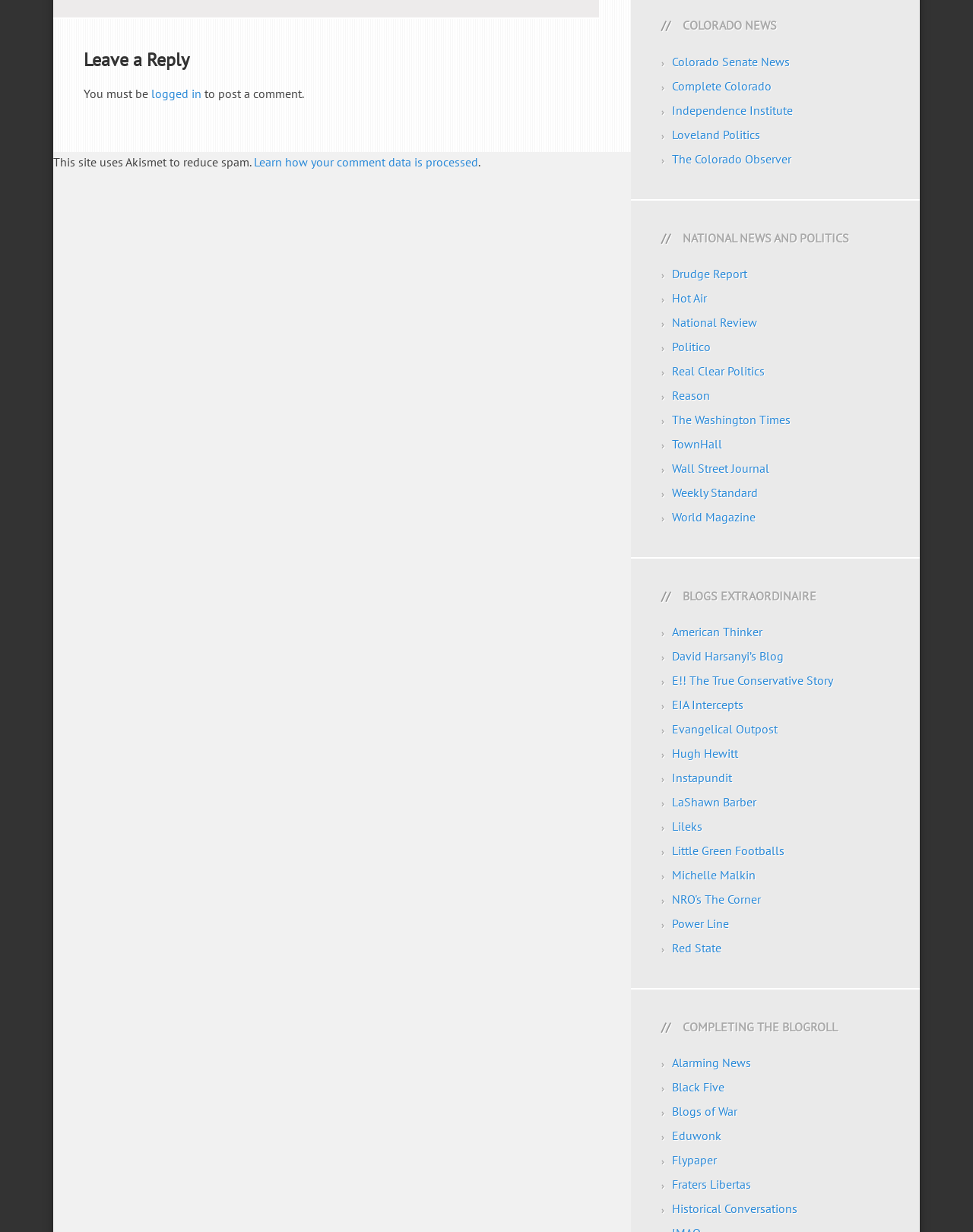Provide a single word or phrase answer to the question: 
What is the purpose of the 'Leave a Reply' section?

To post a comment